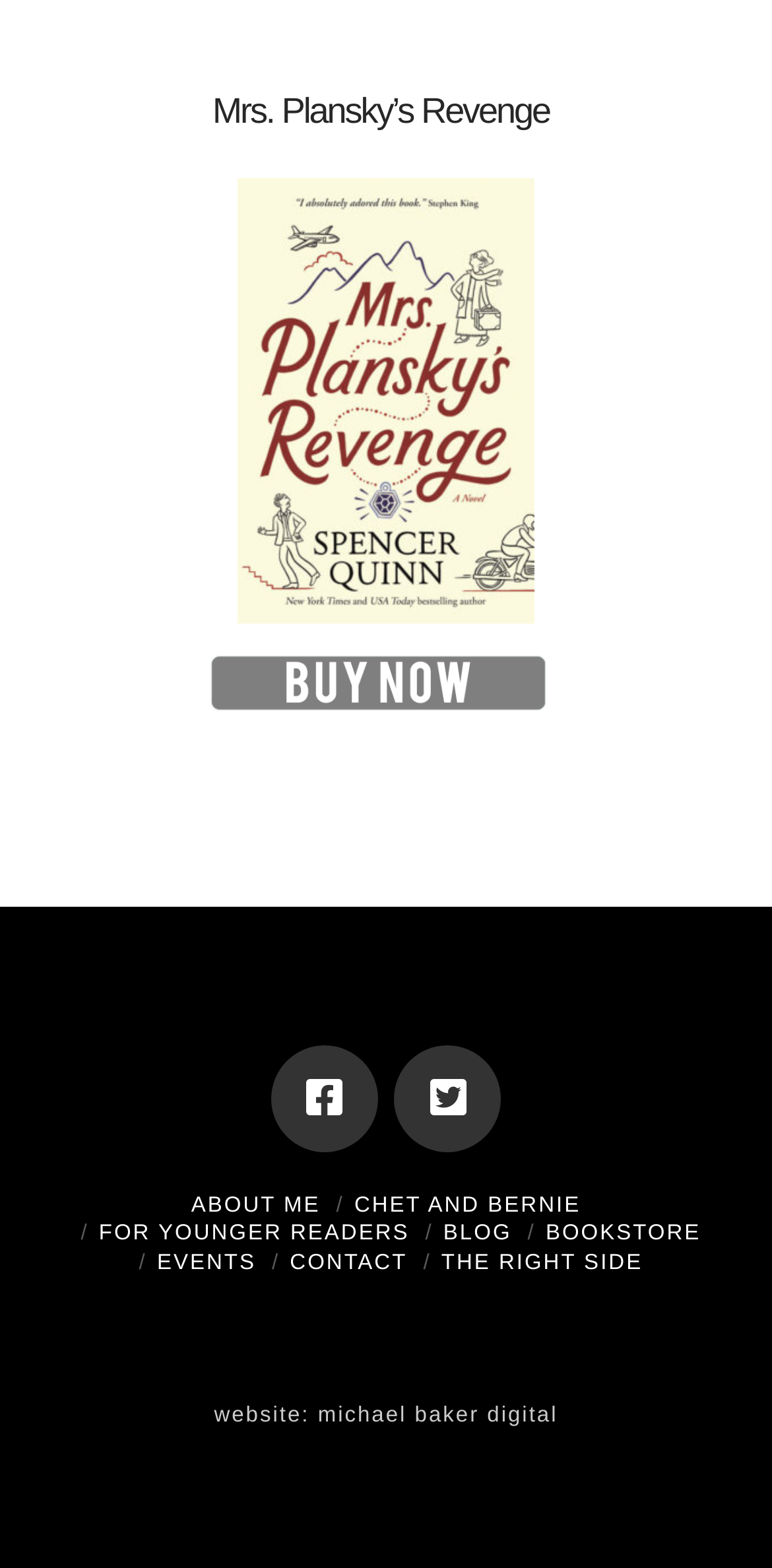Please find the bounding box coordinates of the element that you should click to achieve the following instruction: "Visit the 'BOOKSTORE'". The coordinates should be presented as four float numbers between 0 and 1: [left, top, right, bottom].

[0.707, 0.779, 0.908, 0.794]